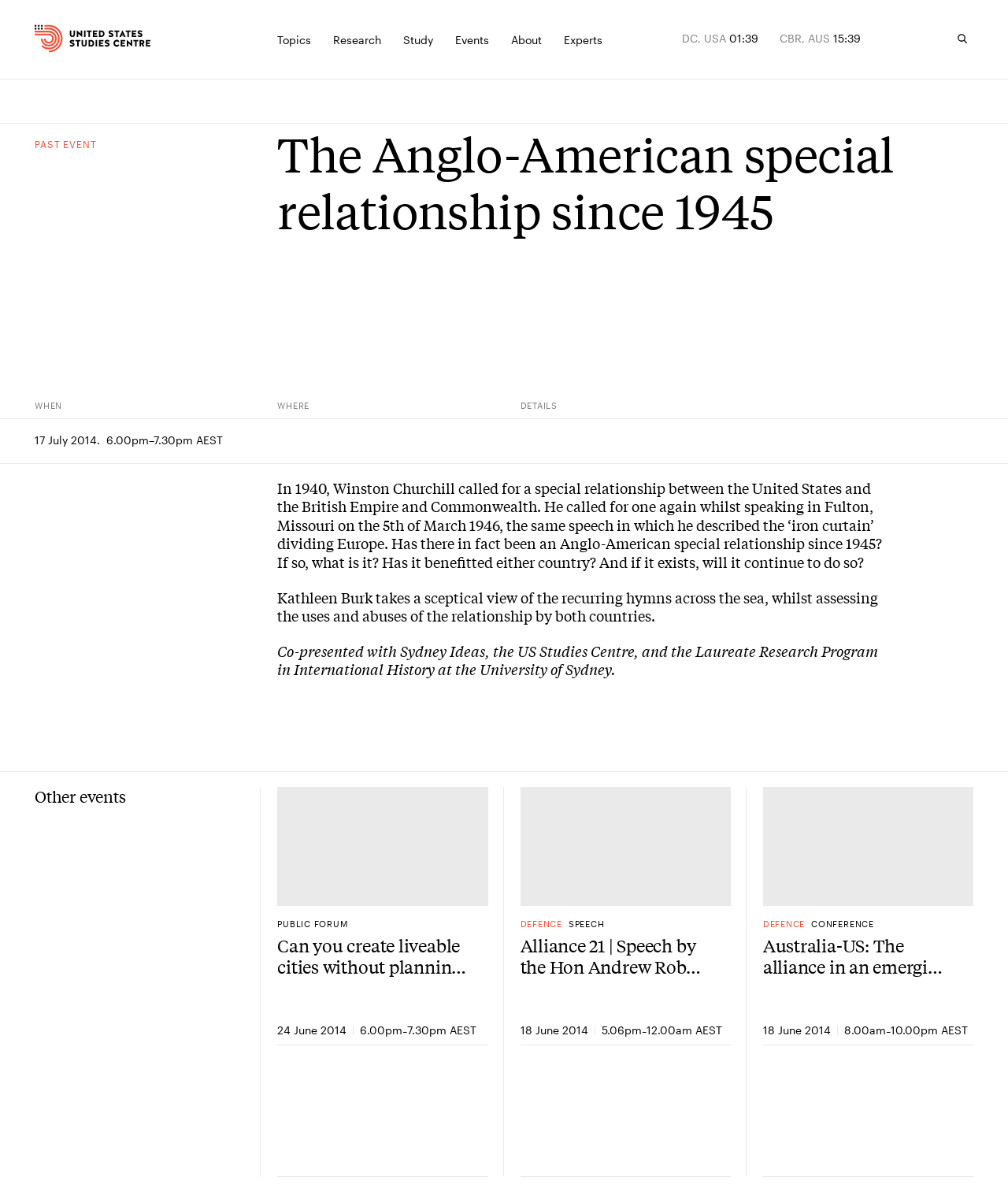From the given element description: "Defence", find the bounding box for the UI element. Provide the coordinates as four float numbers between 0 and 1, in the order [left, top, right, bottom].

[0.757, 0.776, 0.799, 0.784]